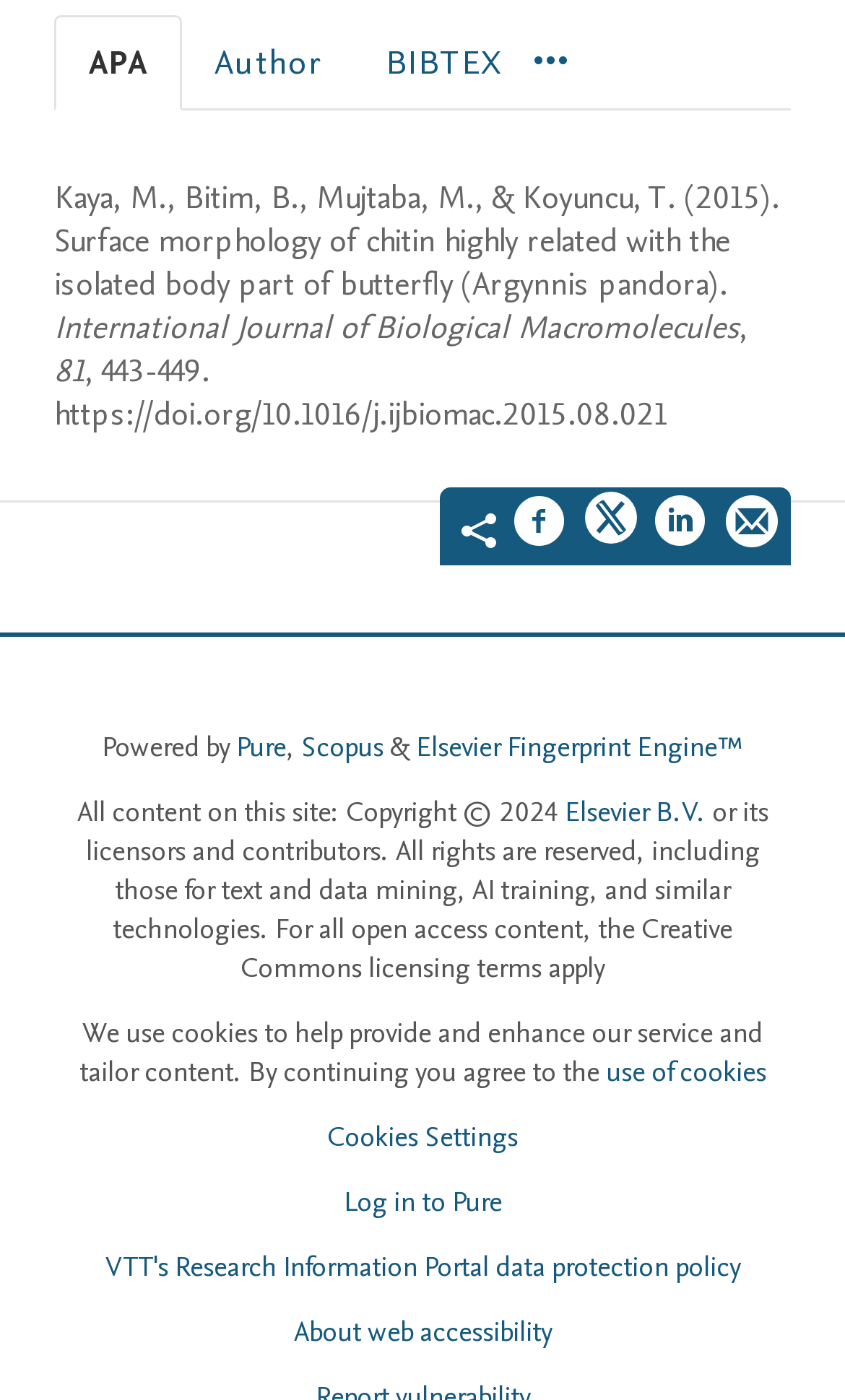What is the title of the journal?
Refer to the image and give a detailed response to the question.

The title of the journal can be found in the tabpanel 'APA' section, where it is written as 'International Journal of Biological Macromolecules'. This is the title of the journal where the article was published.